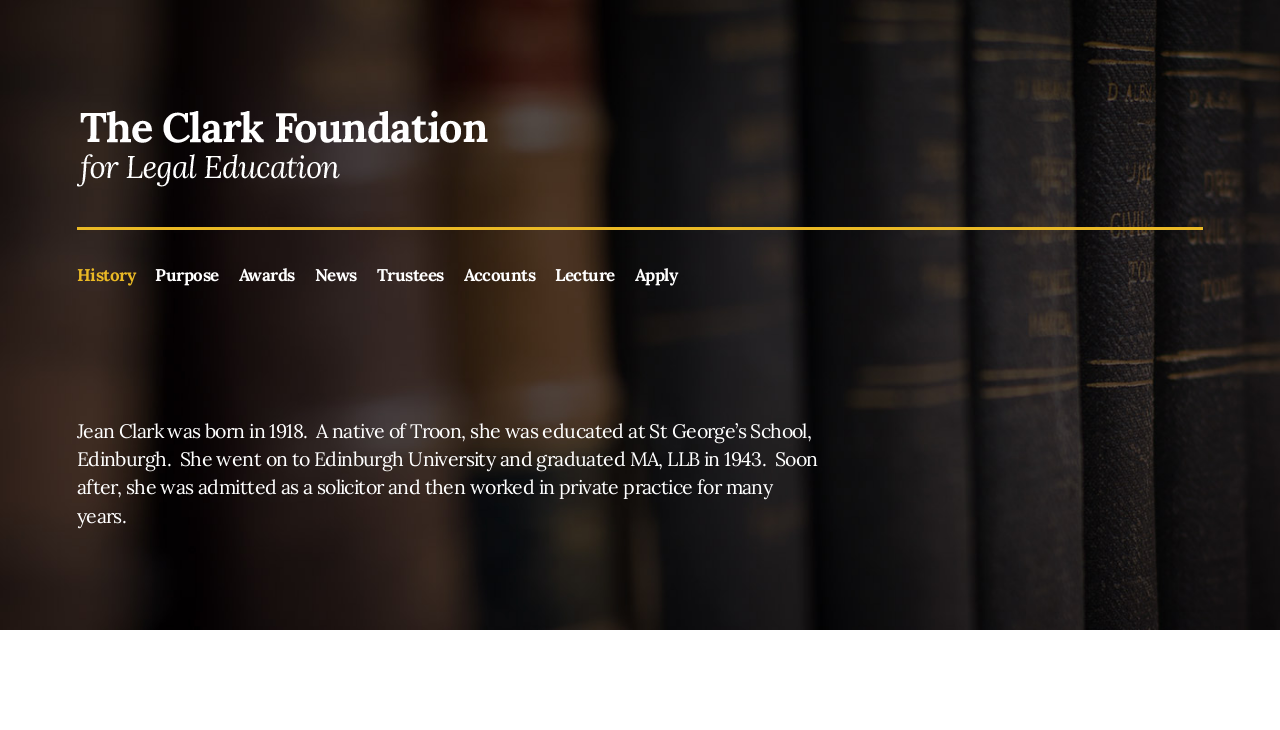What is the name of the university Jean Clark attended? Refer to the image and provide a one-word or short phrase answer.

Edinburgh University